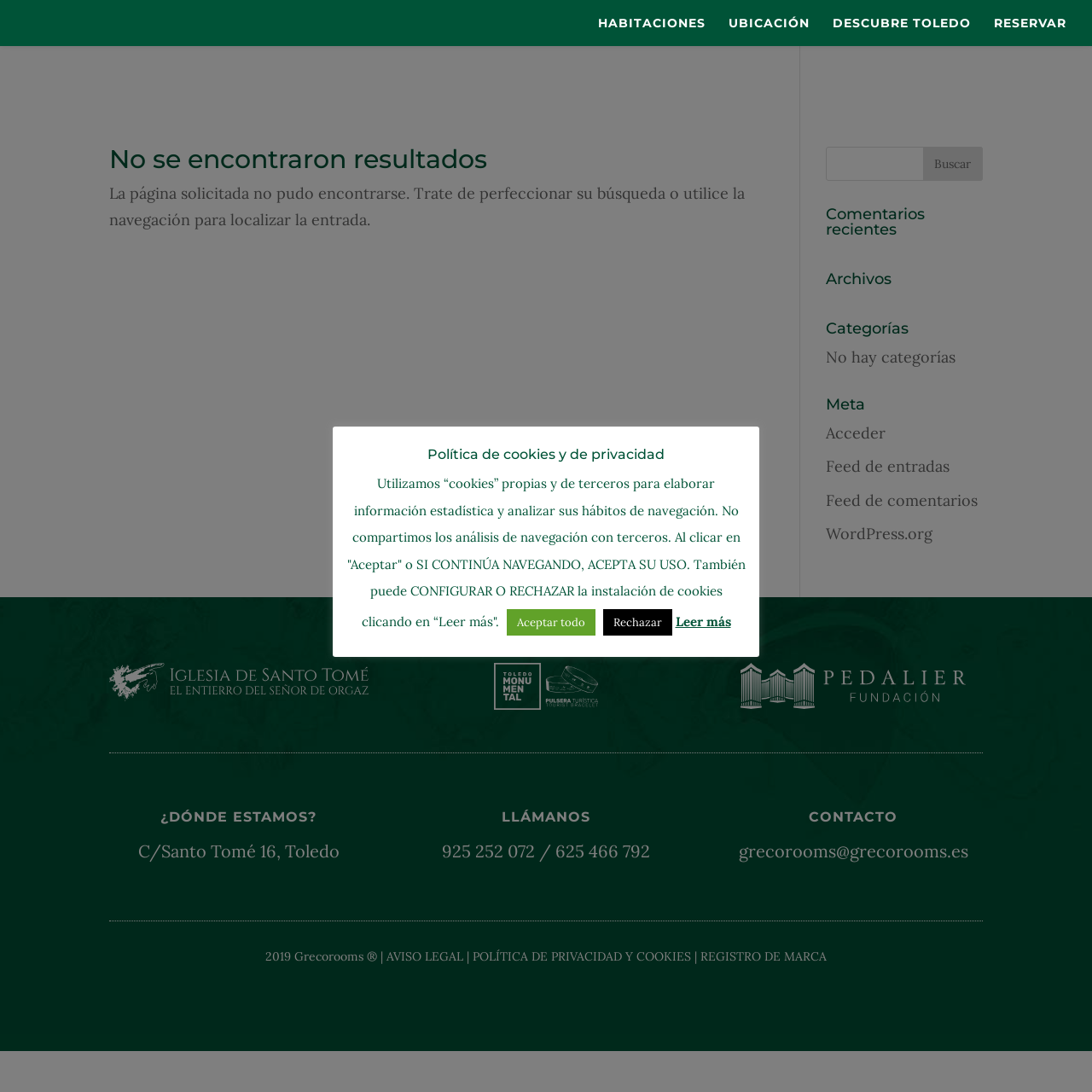For the given element description Feed de comentarios, determine the bounding box coordinates of the UI element. The coordinates should follow the format (top-left x, top-left y, bottom-right x, bottom-right y) and be within the range of 0 to 1.

[0.756, 0.449, 0.895, 0.467]